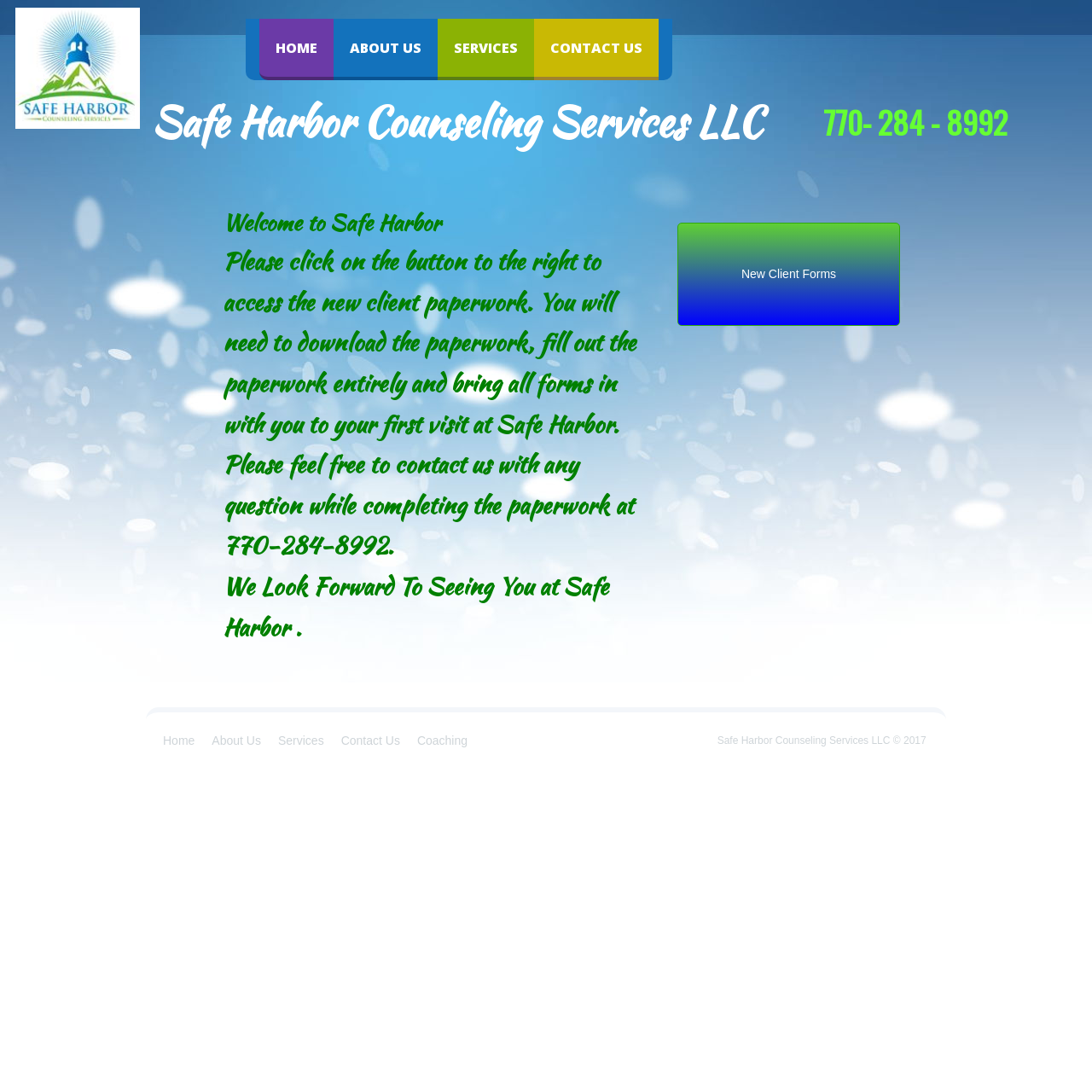Offer a meticulous description of the webpage's structure and content.

The webpage is titled "Forms & Resources" and appears to be a part of the Safe Harbor Counseling Services LLC website. At the top left, there is a small image, and a larger image spans across the top of the page. Below the images, there is a link to "New Client Forms" and a heading with a phone number, 770-284-8992.

To the left of the phone number, there is a static text element displaying the company name, "Safe Harbor Counseling Services LLC". Below this, there is a welcome message, "Welcome to Safe Harbor", followed by a paragraph of text that provides instructions for new clients to access and complete paperwork. This text is positioned in the top half of the page.

In the top navigation bar, there are links to "HOME", "ABOUT US", "SERVICES", and "CONTACT US". These links are aligned horizontally and positioned near the top of the page.

In the bottom half of the page, there is a section with links to various pages, including "Home", "About Us", "Services", "Contact Us", and "Coaching". These links are aligned horizontally and positioned near the bottom of the page.

At the very bottom of the page, there is a static text element displaying the company's copyright information, "Safe Harbor Counseling Services LLC © 2017".